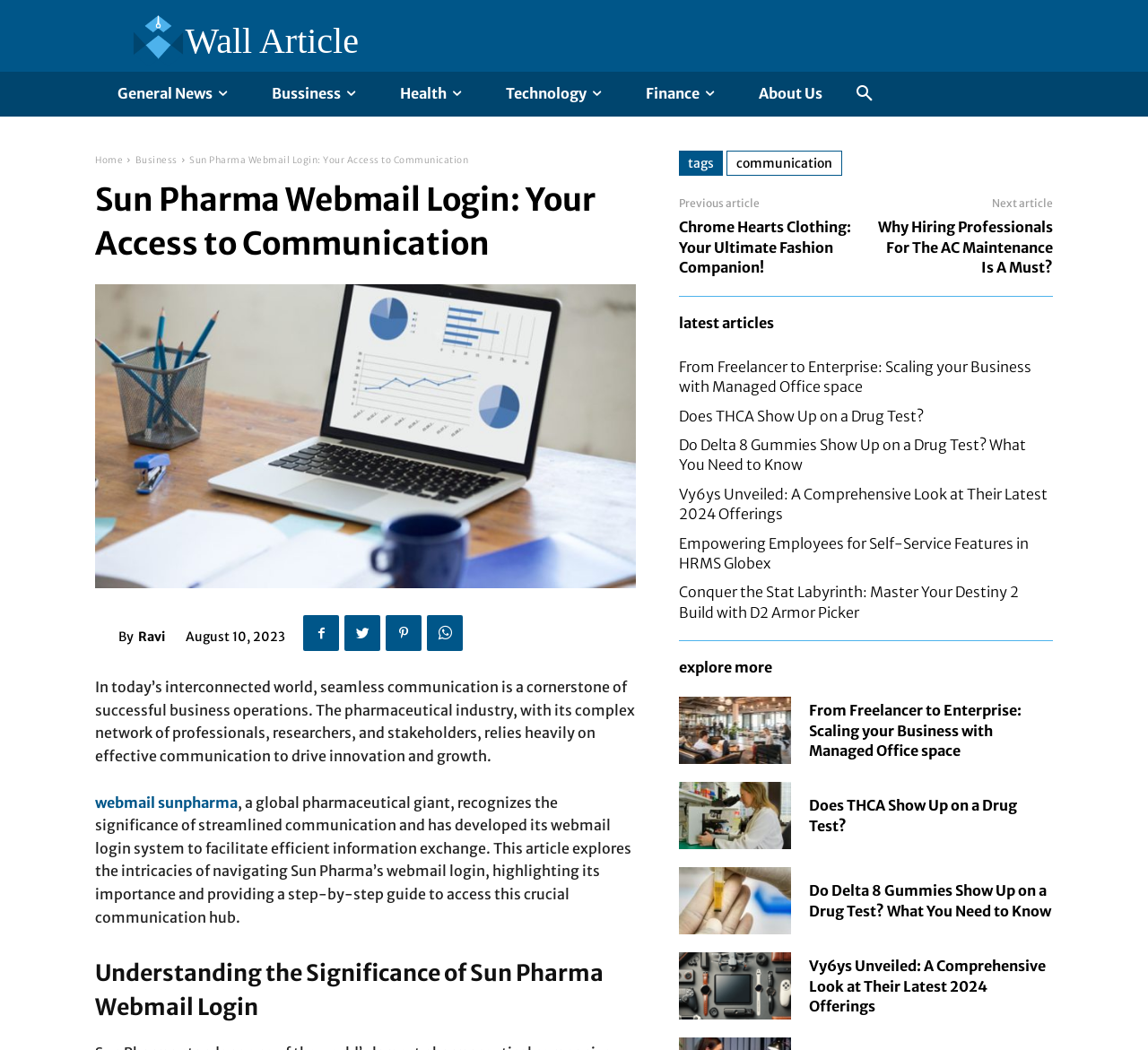Please determine the main heading text of this webpage.

Sun Pharma Webmail Login: Your Access to Communication